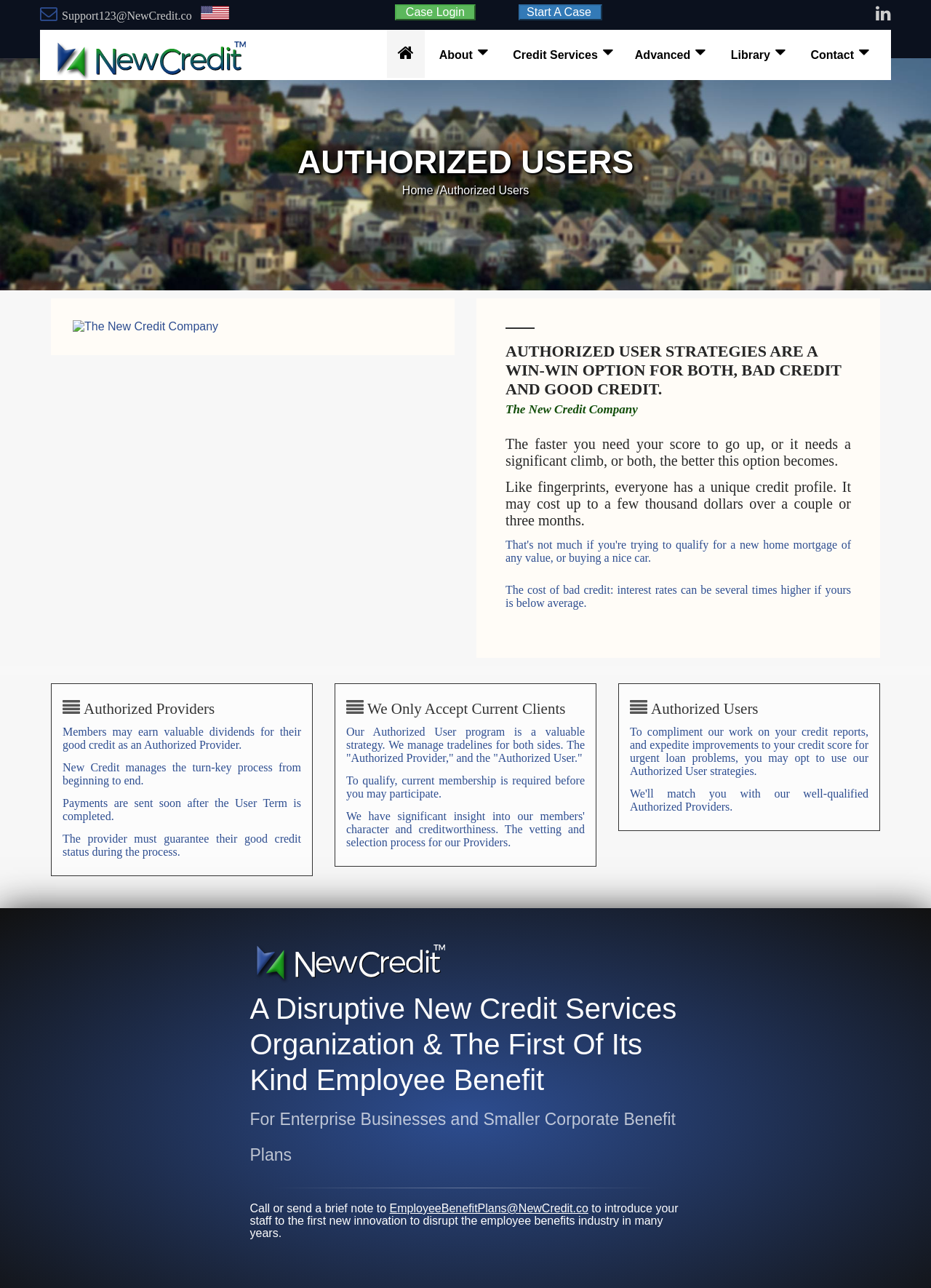From the given element description: "Work With Me", find the bounding box for the UI element. Provide the coordinates as four float numbers between 0 and 1, in the order [left, top, right, bottom].

None